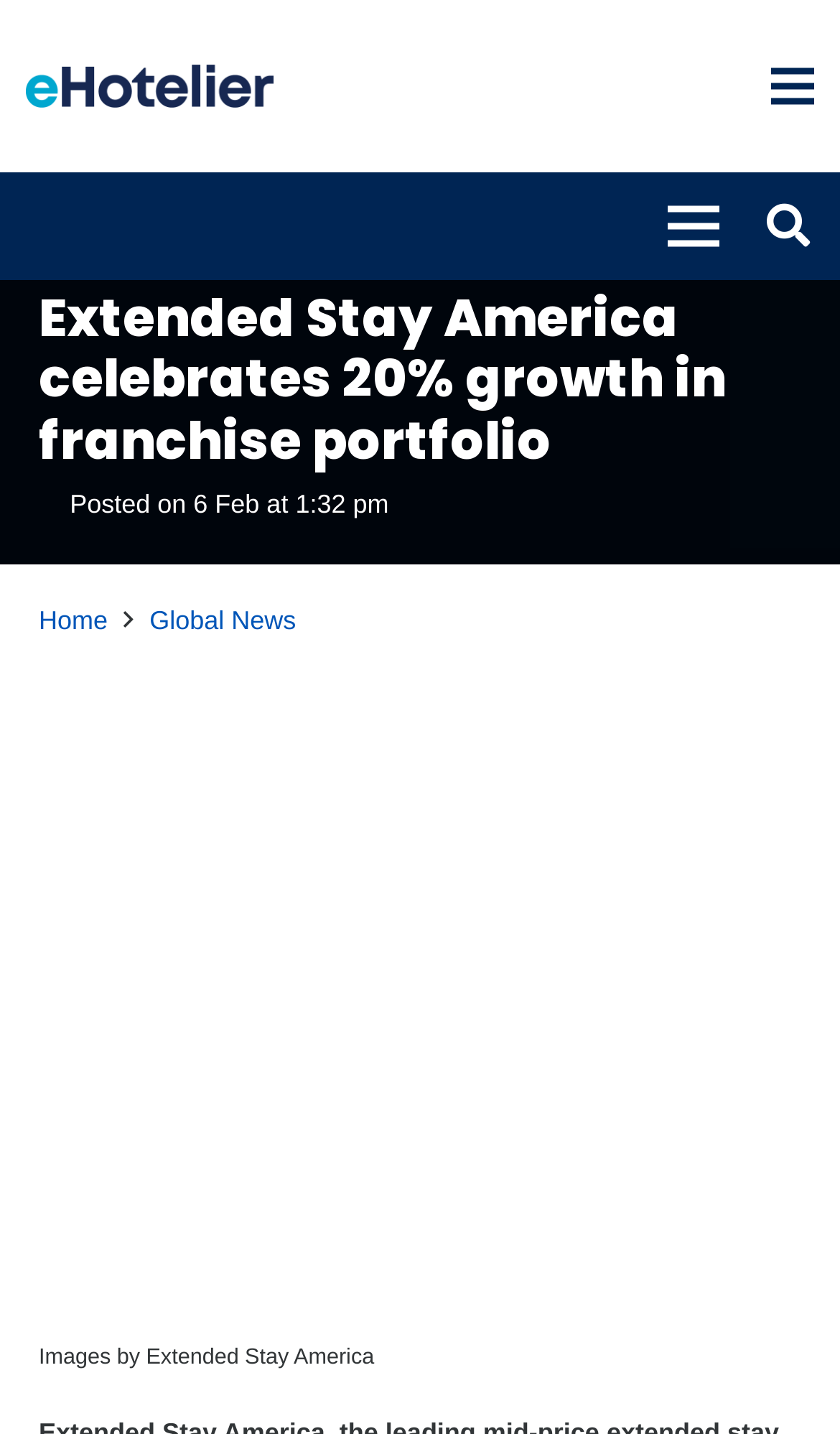Show the bounding box coordinates of the region that should be clicked to follow the instruction: "Open the menu."

[0.893, 0.023, 0.994, 0.098]